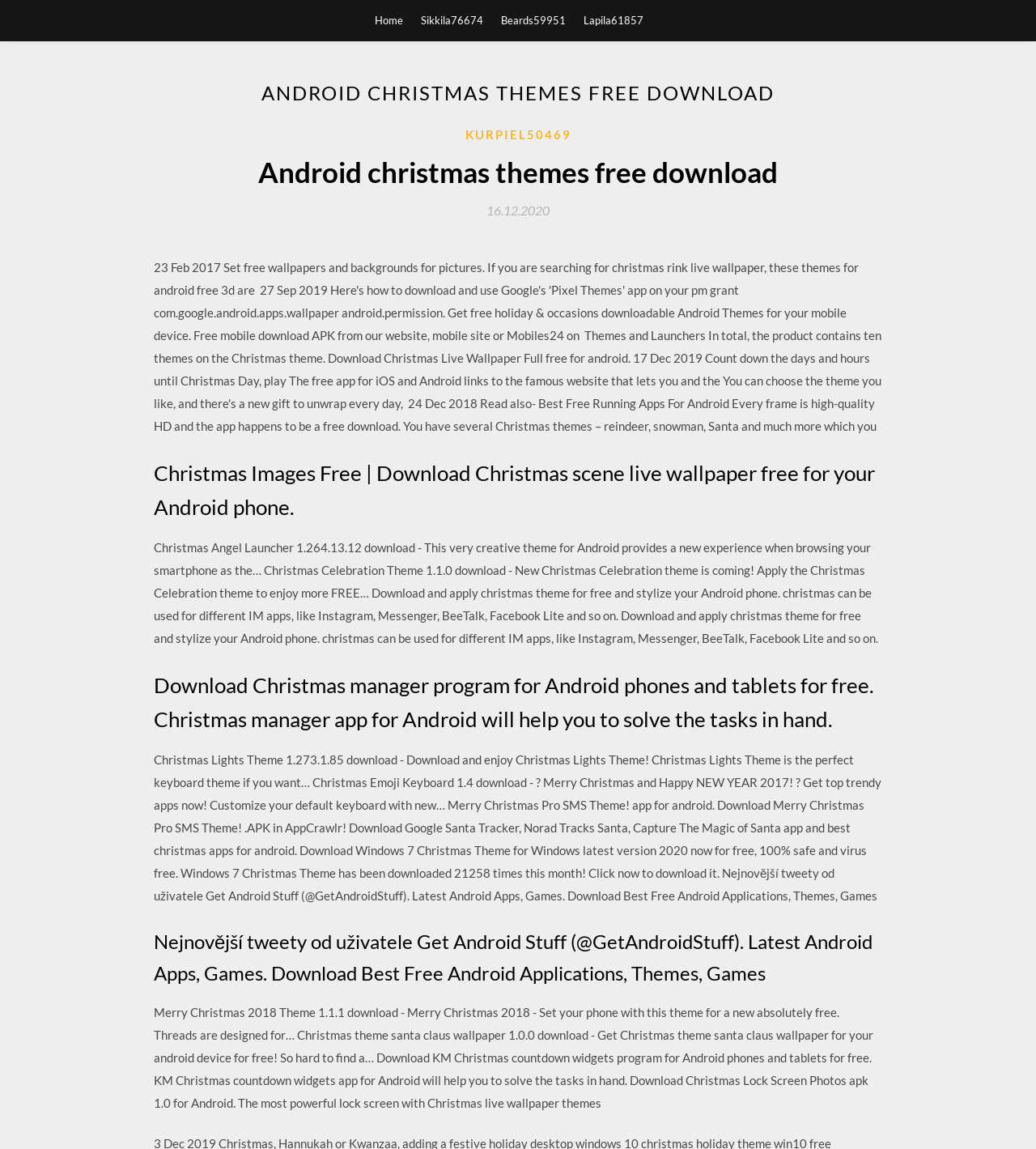Provide a short, one-word or phrase answer to the question below:
What is the purpose of the Christmas manager app?

To solve tasks